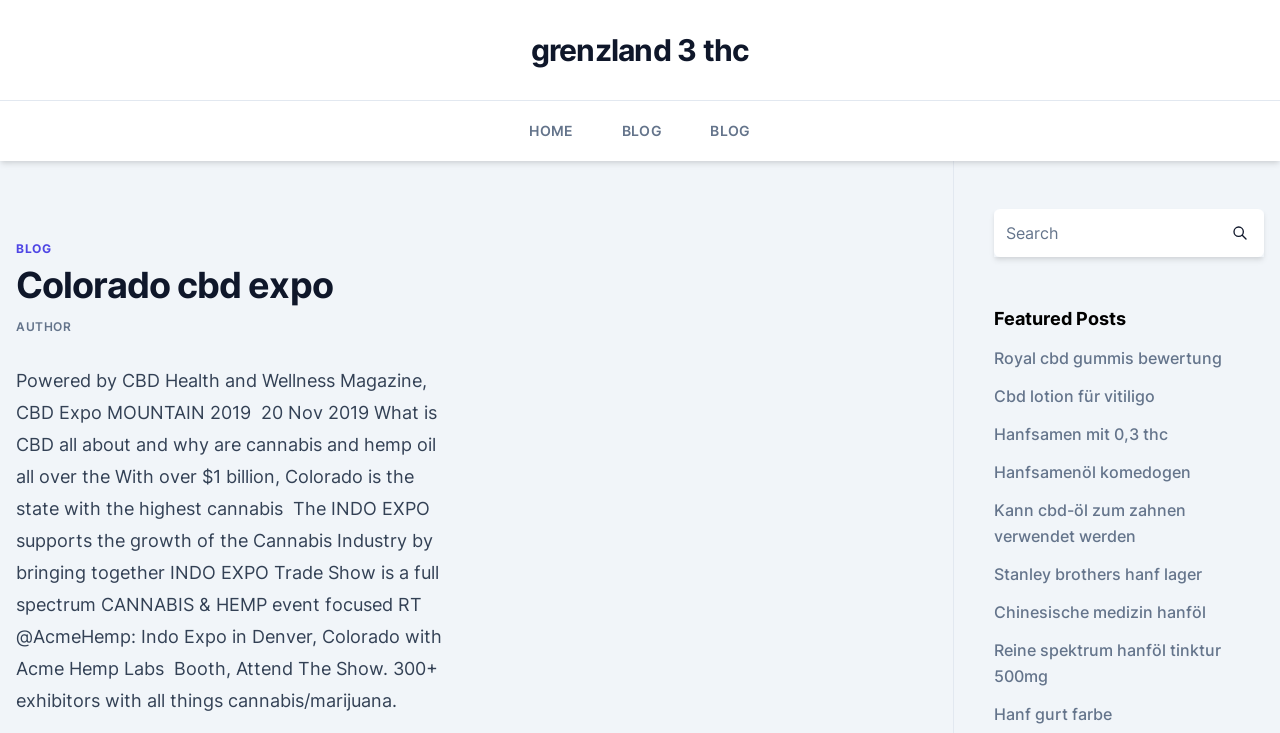Please identify the bounding box coordinates of the area that needs to be clicked to fulfill the following instruction: "click on the HOME link."

[0.414, 0.138, 0.448, 0.22]